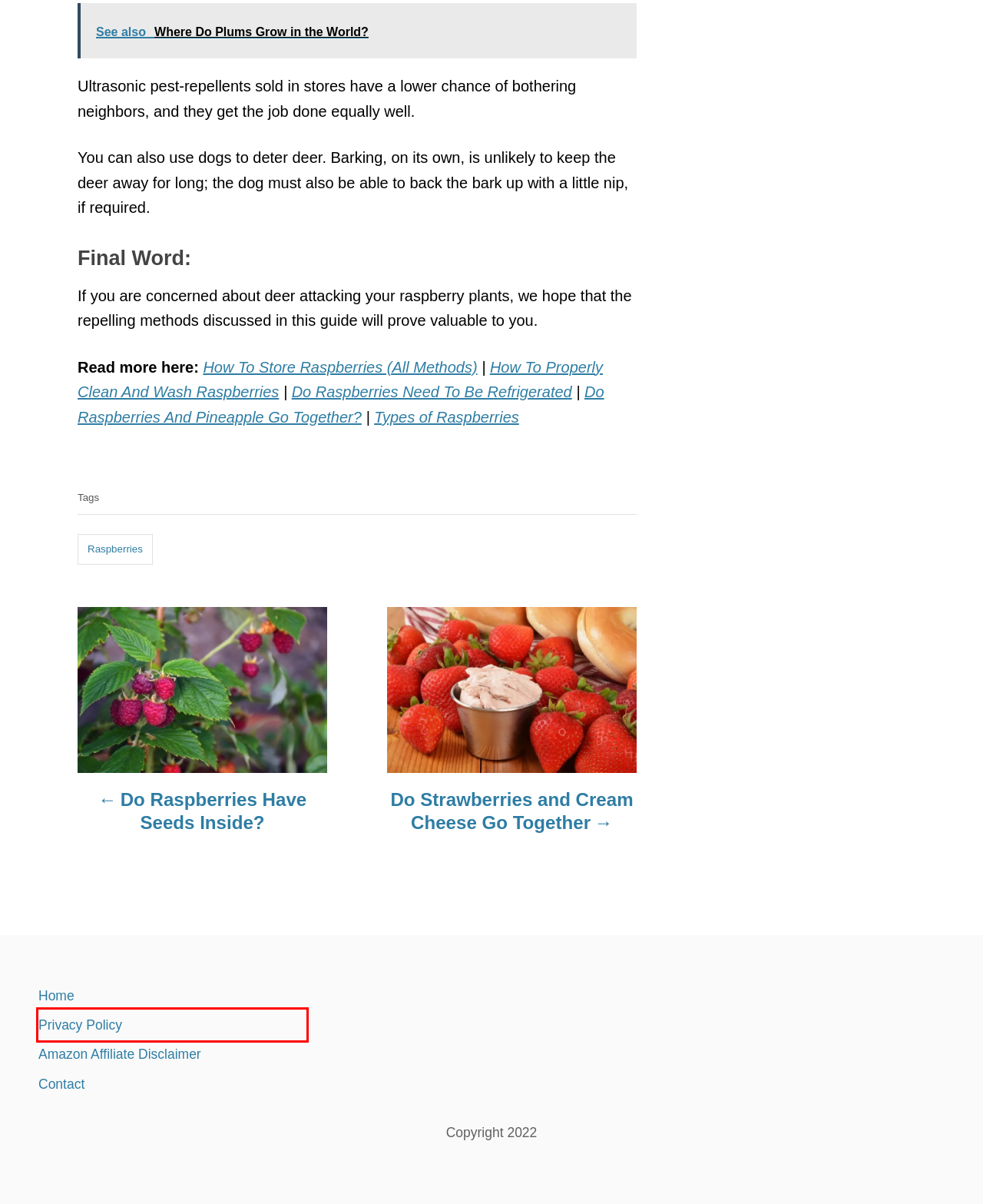You are given a screenshot of a webpage with a red rectangle bounding box around an element. Choose the best webpage description that matches the page after clicking the element in the bounding box. Here are the candidates:
A. How To Properly Clean And Wash Raspberries - ChowTray
B. Privacy Policy - ChowTray
C. Amazon Affiliate Disclaimer - ChowTray
D. Contact - ChowTray
E. Where Do Plums Grow in the World? - ChowTray
F. Do Strawberries and Cream Cheese Go Together - ChowTray
G. Do Raspberries Have Seeds Inside? - ChowTray
H. How To Store Raspberries (All Methods) - ChowTray

B